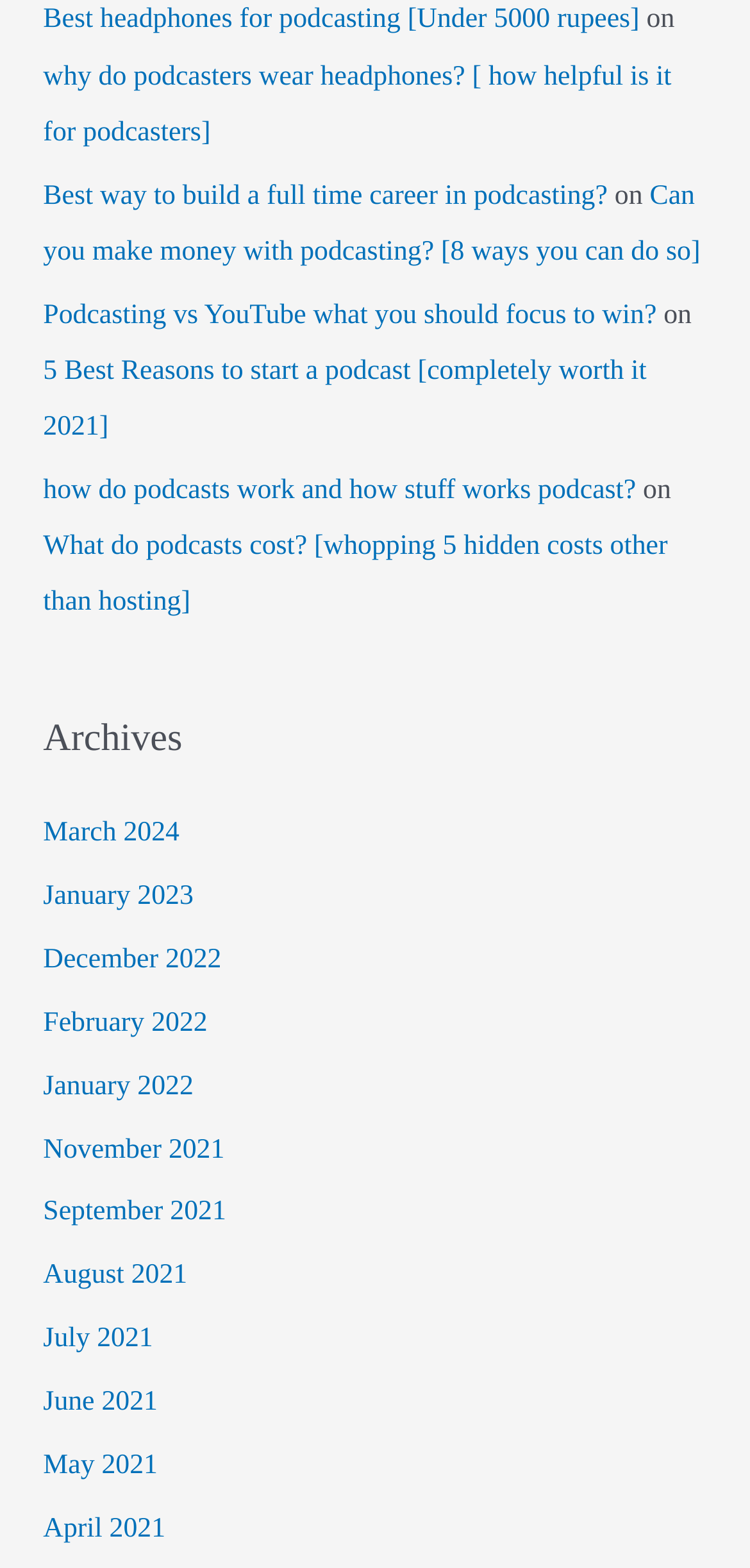How many links are there on the webpage? Analyze the screenshot and reply with just one word or a short phrase.

13